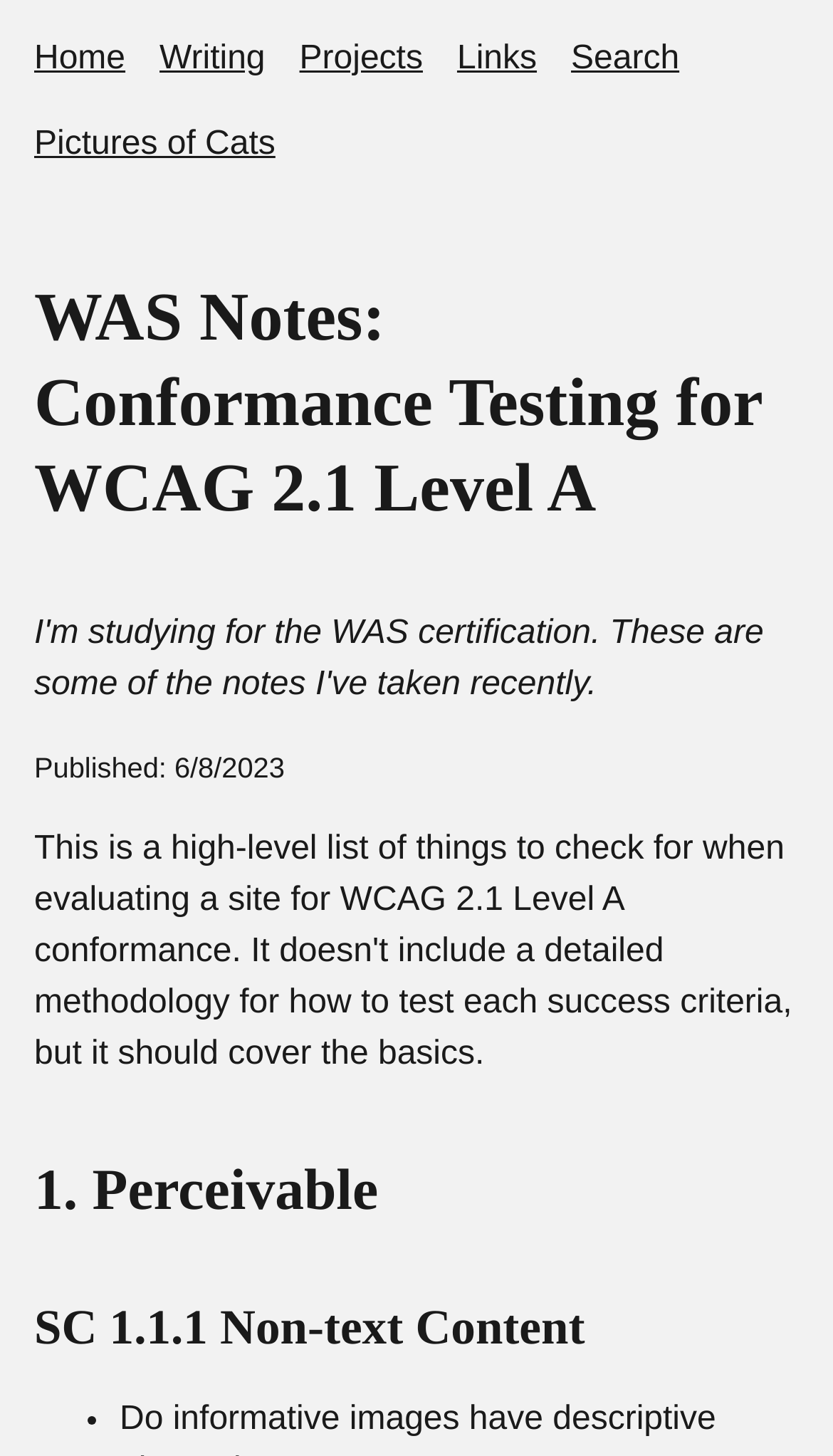What is the main heading displayed on the webpage? Please provide the text.

WAS Notes: Conformance Testing for WCAG 2.1 Level A